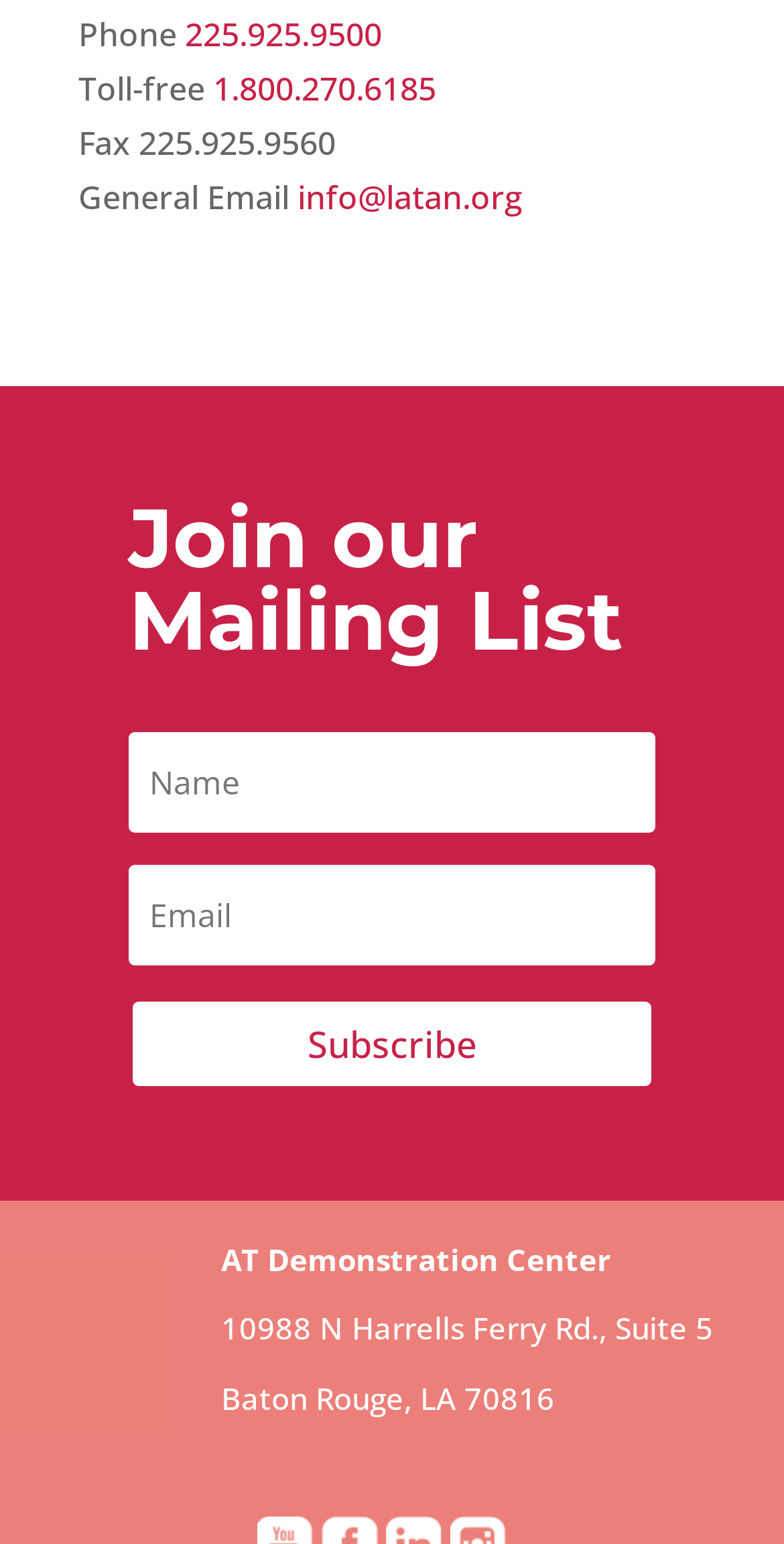Show me the bounding box coordinates of the clickable region to achieve the task as per the instruction: "Send an email to the general email address".

[0.379, 0.113, 0.667, 0.142]